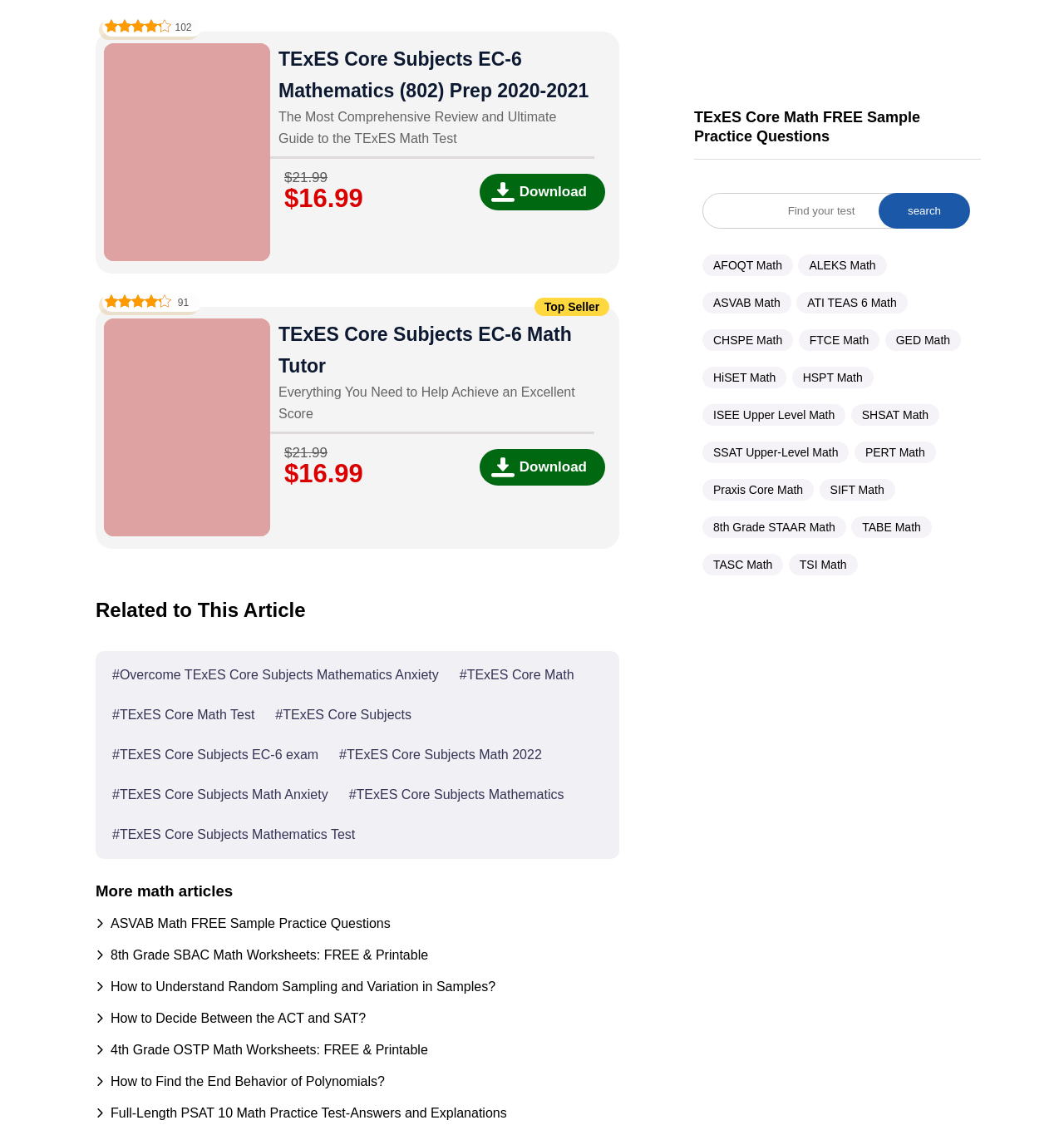What is the rating of the TExES Core Subjects EC-6 Math Tutor?
Please provide a single word or phrase answer based on the image.

4.25 out of 5